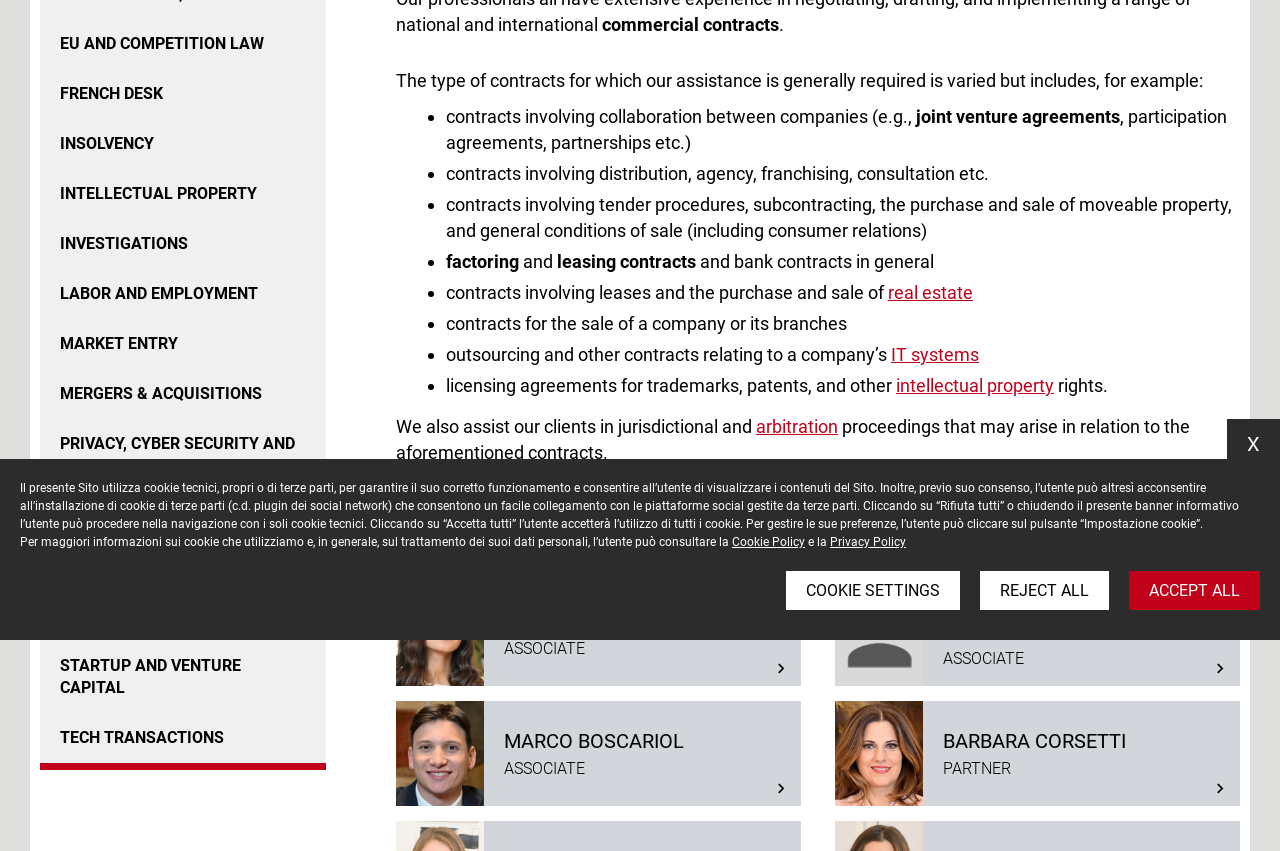Determine the bounding box for the described UI element: "MERGERS & ACQUISITIONS".

[0.031, 0.434, 0.255, 0.492]